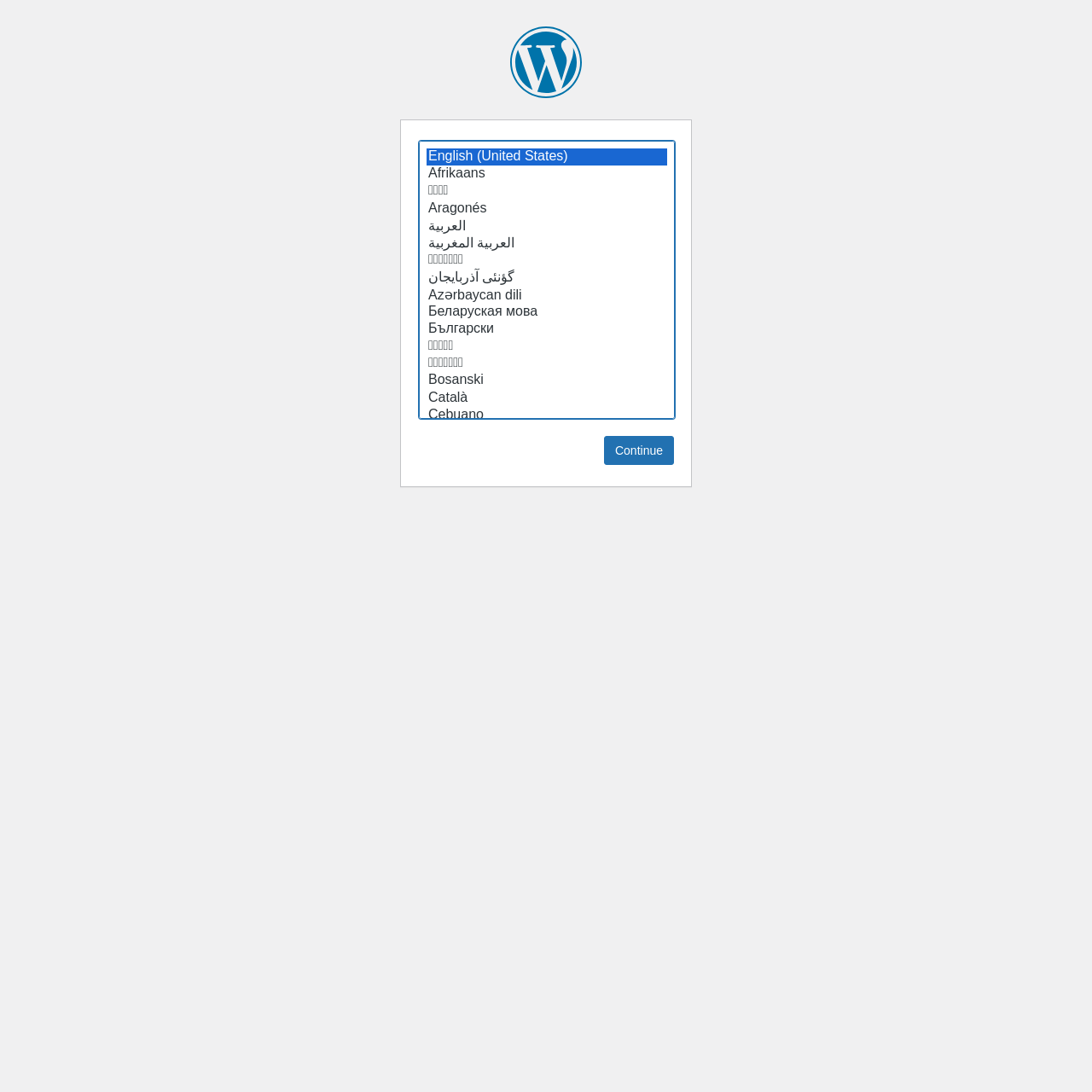Answer this question using a single word or a brief phrase:
Is the language 'Español' available?

Yes